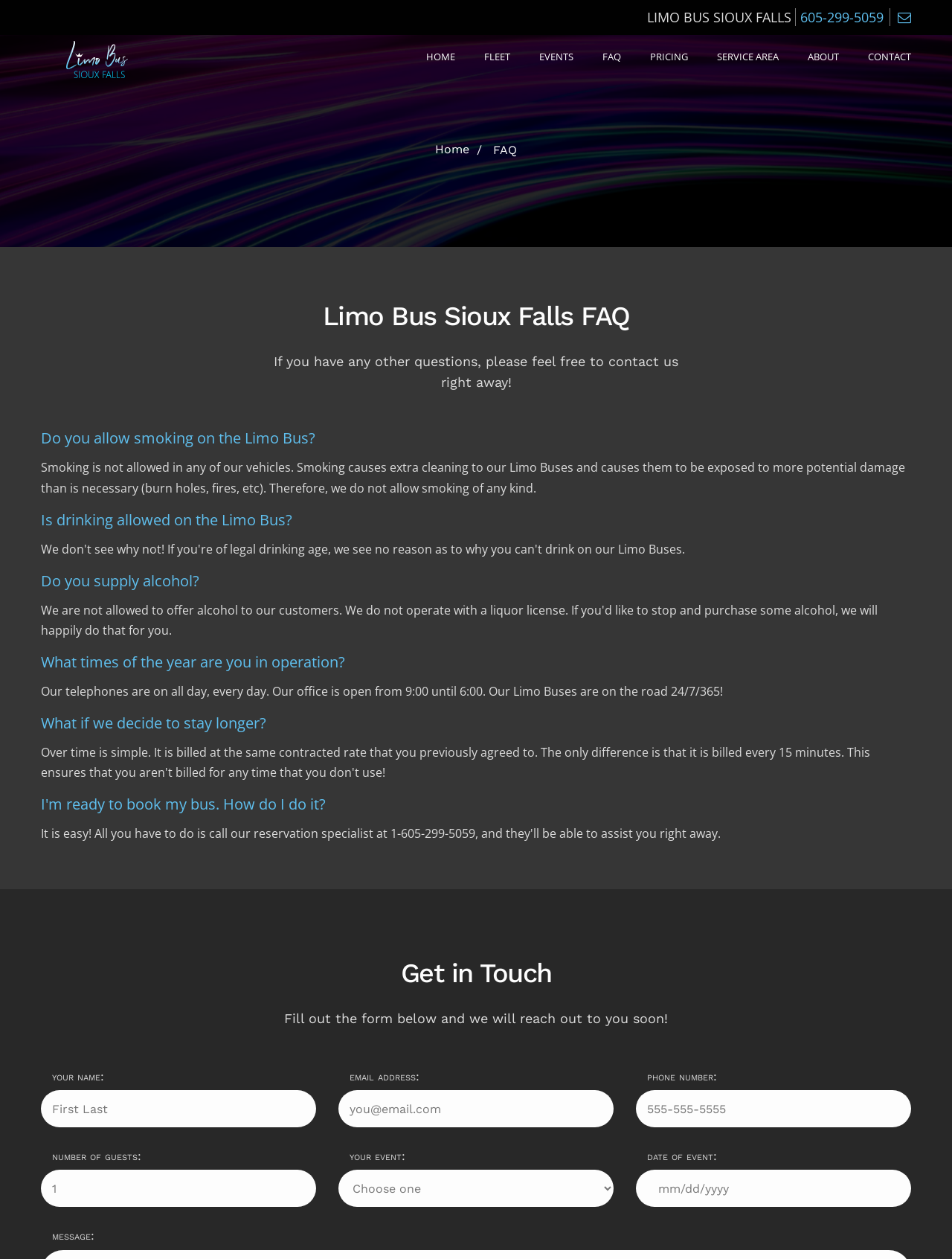Describe in detail what you see on the webpage.

The webpage is about Limo Bus Sioux Falls, a company that provides limo bus, charter bus, and limo services for events in Sioux Falls, SD. At the top of the page, there is a logo of Limo Bus Sioux Falls, accompanied by a phone number and a social media icon. Below the logo, there is a navigation menu with links to different sections of the website, including Home, Fleet, Events, FAQ, Pricing, Service Area, About, and Contact.

The main content of the page is the FAQ section, which has a heading "Limo Bus Sioux Falls FAQ" at the top. The FAQ section is divided into several questions and answers, each with a heading and a corresponding text. The questions include "Do you allow smoking on the Limo Bus?", "Is drinking allowed on the Limo Bus?", "Do you supply alcohol?", "What times of the year are you in operation?", "What if we decide to stay longer?", and "I'm ready to book my bus. How do I do it?". The answers to these questions provide detailed information about the company's policies and services.

Below the FAQ section, there is a "Get in Touch" section, which has a heading and a form that allows users to fill out their information and send a message to the company. The form includes fields for name, email address, phone number, number of guests, event type, date of event, and message.